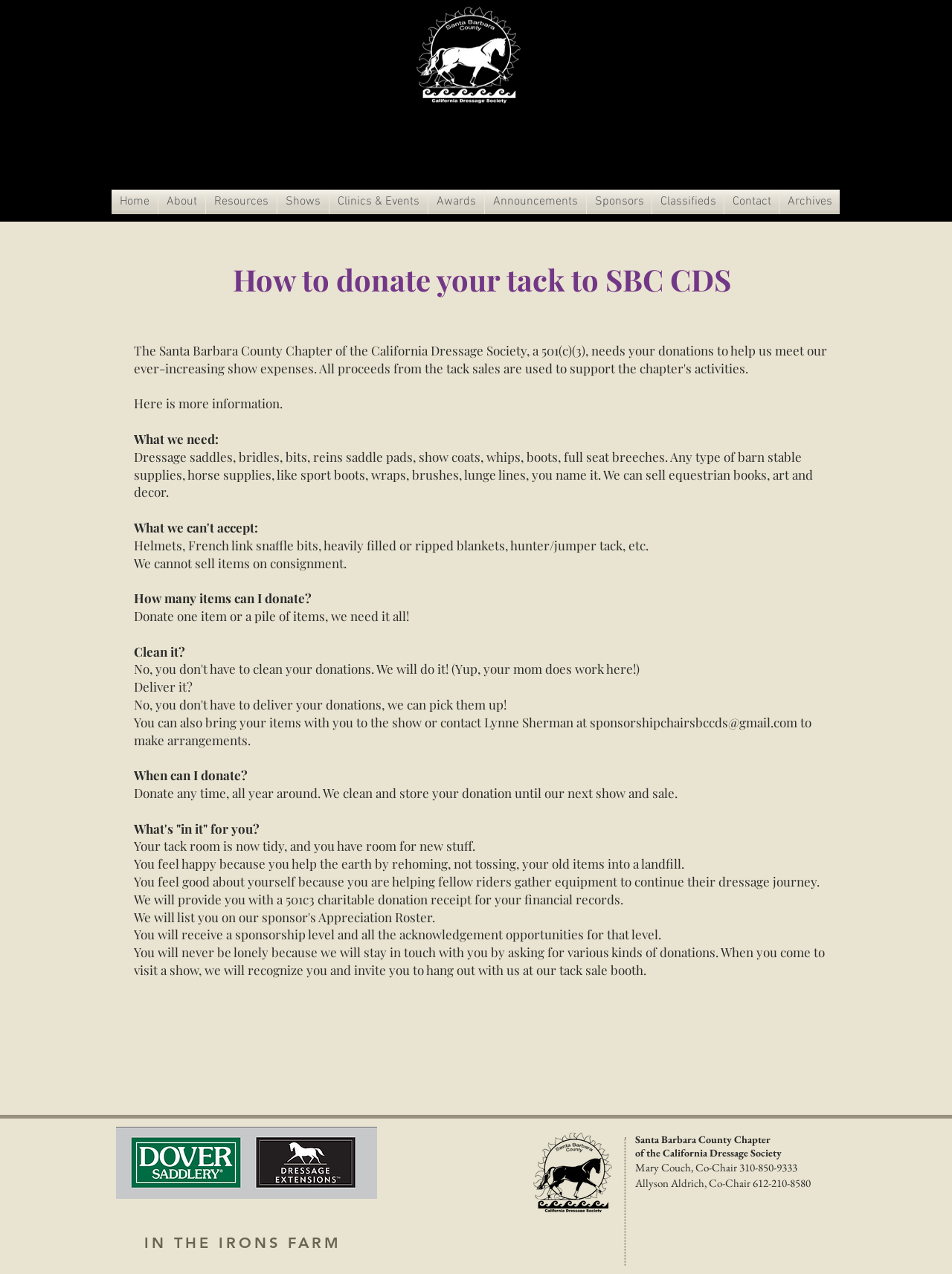Please locate the clickable area by providing the bounding box coordinates to follow this instruction: "Leave a reply in the 'Comment' field".

None